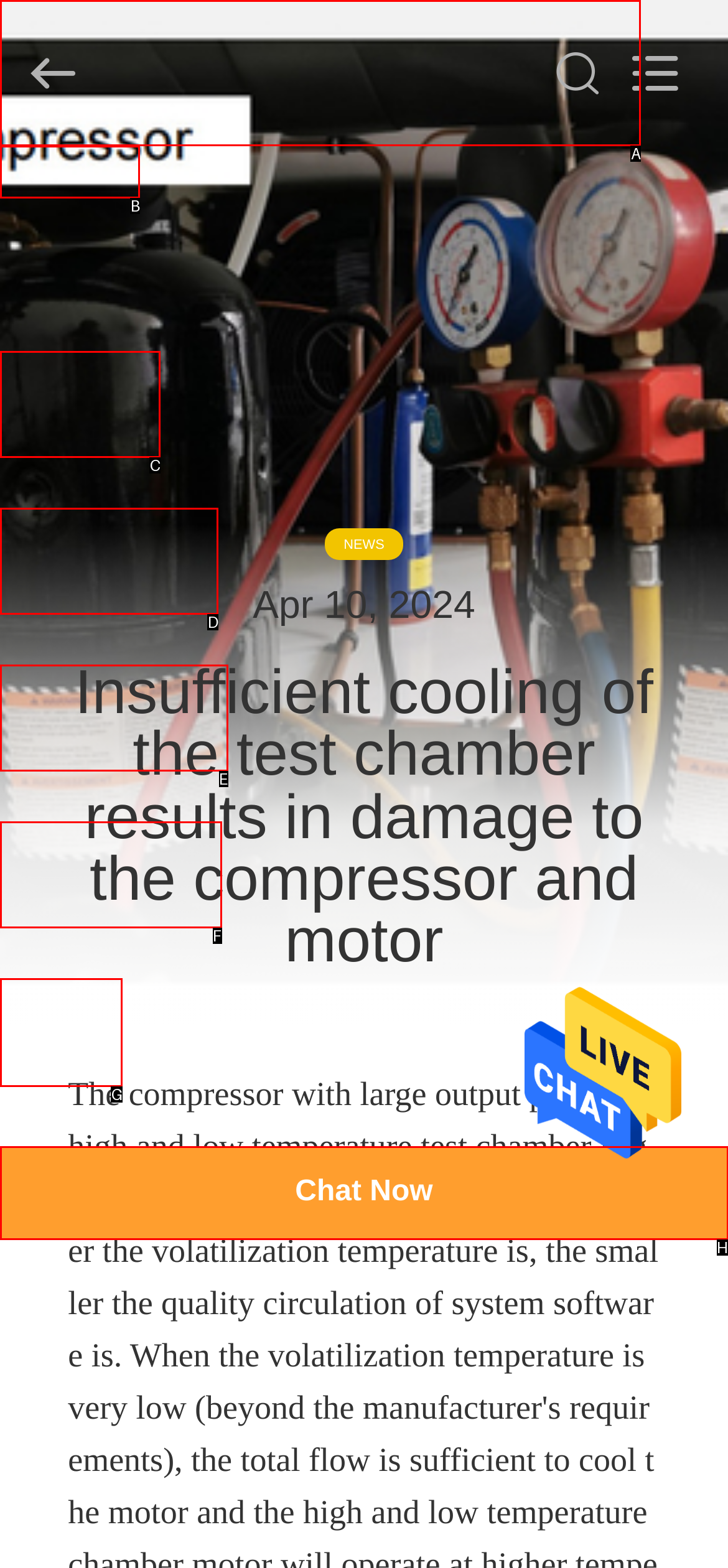From the given options, choose the HTML element that aligns with the description: name="search" placeholder="Search what you want". Respond with the letter of the selected element.

A